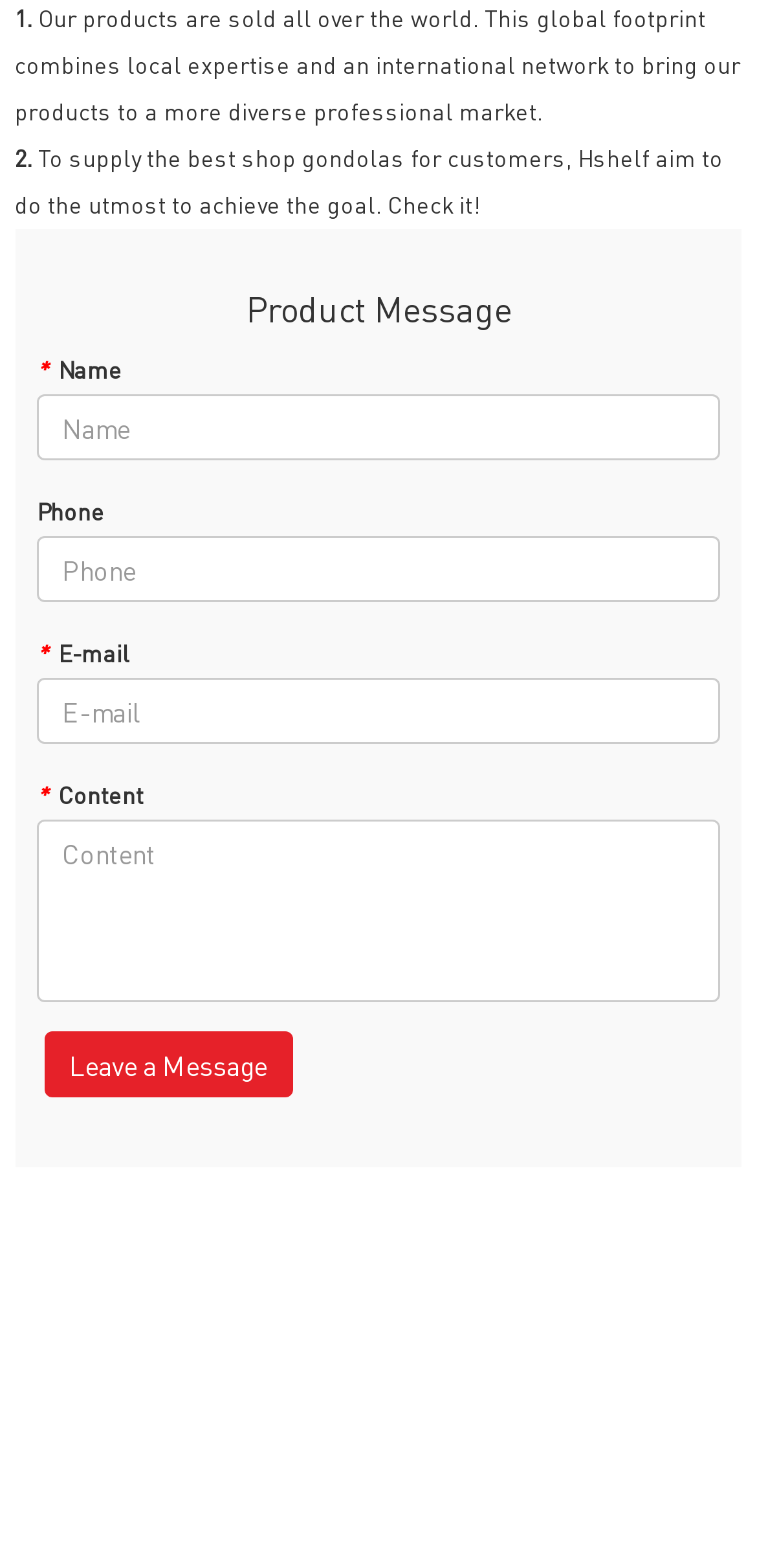What is the company's goal?
Using the details shown in the screenshot, provide a comprehensive answer to the question.

The company's goal can be inferred from the second paragraph of text, which states 'To supply the best shop gondolas for customers, Hshelf aim to do the utmost to achieve the goal.'